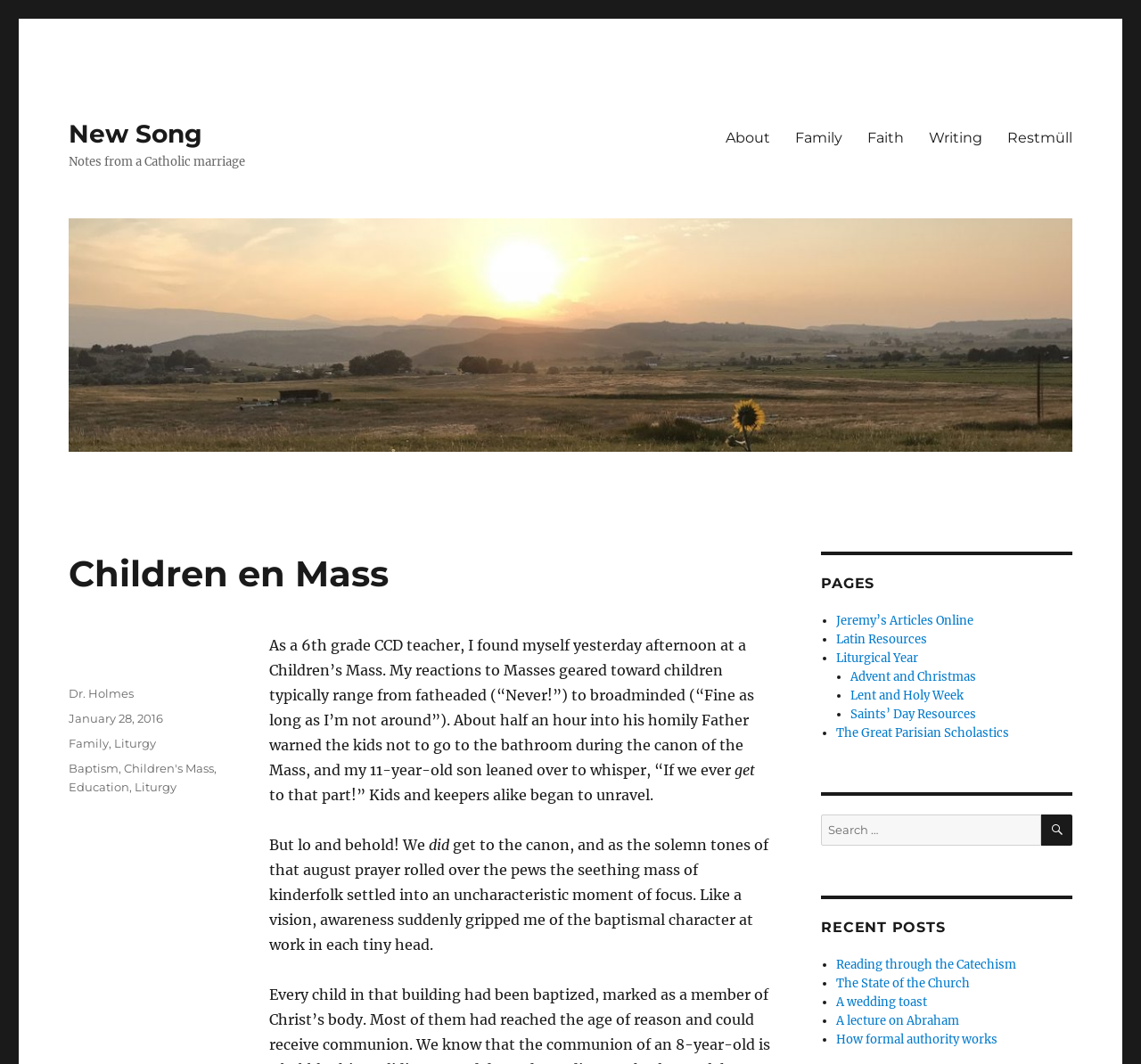Provide a thorough description of the webpage you see.

This webpage is a blog post titled "Children en Mass - New Song". At the top, there is a navigation menu with links to "About", "Family", "Faith", "Writing", and "Restmüll". Below the navigation menu, there is a large image with a header that reads "Children en Mass". 

The main content of the blog post is a personal anecdote about the author's experience at a Children's Mass. The text is divided into several paragraphs, with the first paragraph describing the author's initial reactions to the Mass. The subsequent paragraphs describe the author's observations of the children's behavior during the Mass, including a moment when they suddenly became focused during the canon.

At the bottom of the page, there is a footer section with links to the author's profile, the post's date, and categories such as "Family", "Liturgy", and "Education". There are also links to related tags, including "Baptism", "Children's Mass", and "Liturgy".

To the right of the main content, there are several sections, including a list of pages with links to "Jeremy's Articles Online", "Latin Resources", "Liturgical Year", and other related topics. There is also a search bar with a button labeled "SEARCH". Below the search bar, there is a section titled "RECENT POSTS" with links to several other blog posts, including "Reading through the Catechism", "The State of the Church", and "A wedding toast".